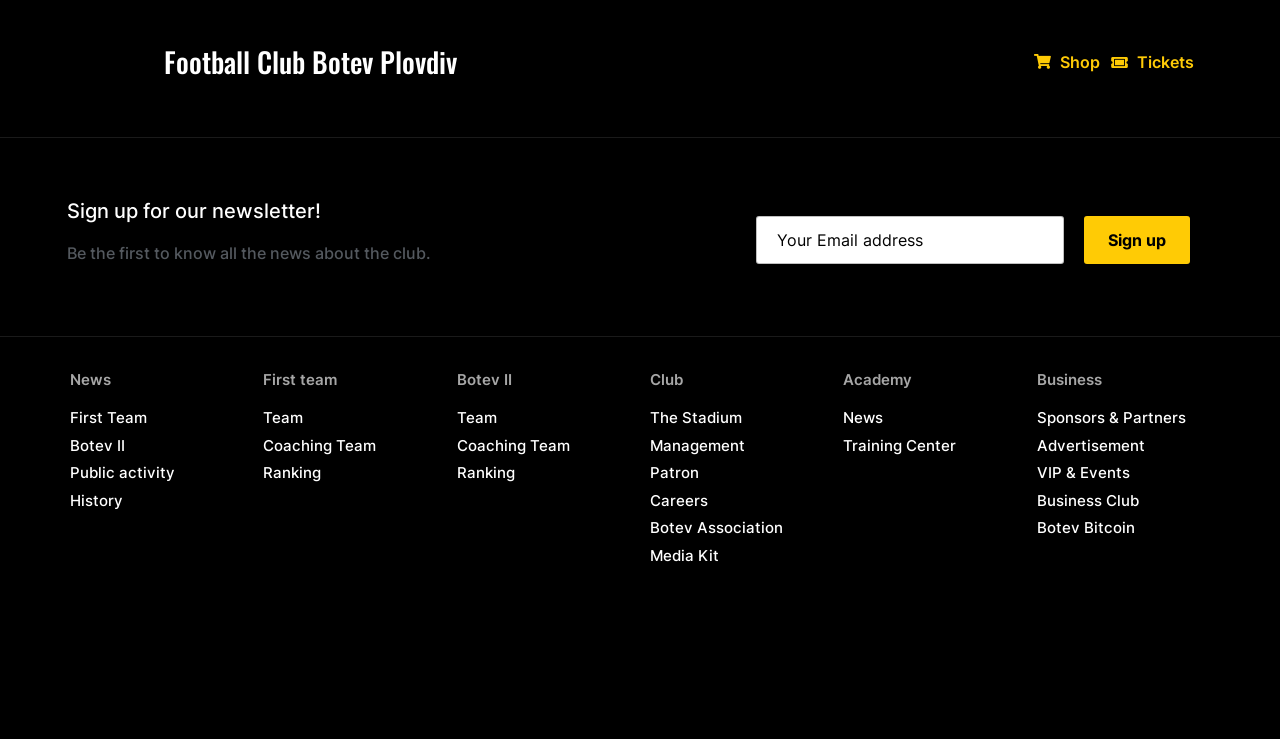How many sections are there in the main menu? From the image, respond with a single word or brief phrase.

5